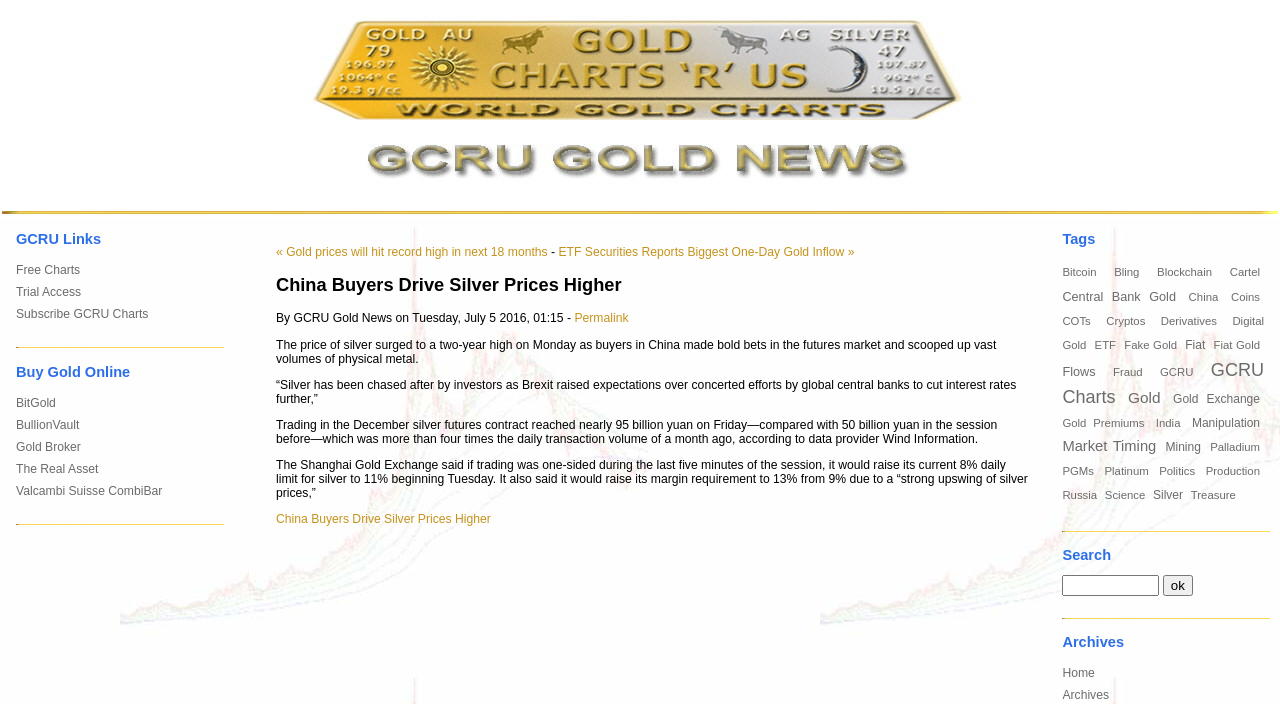How many tags are there in the 'Tags' section?
We need a detailed and exhaustive answer to the question. Please elaborate.

The 'Tags' section is located at the bottom-right corner of the webpage, and it contains 25 links, each representing a tag, such as 'Bitcoin', 'Bling', 'Blockchain', and so on.